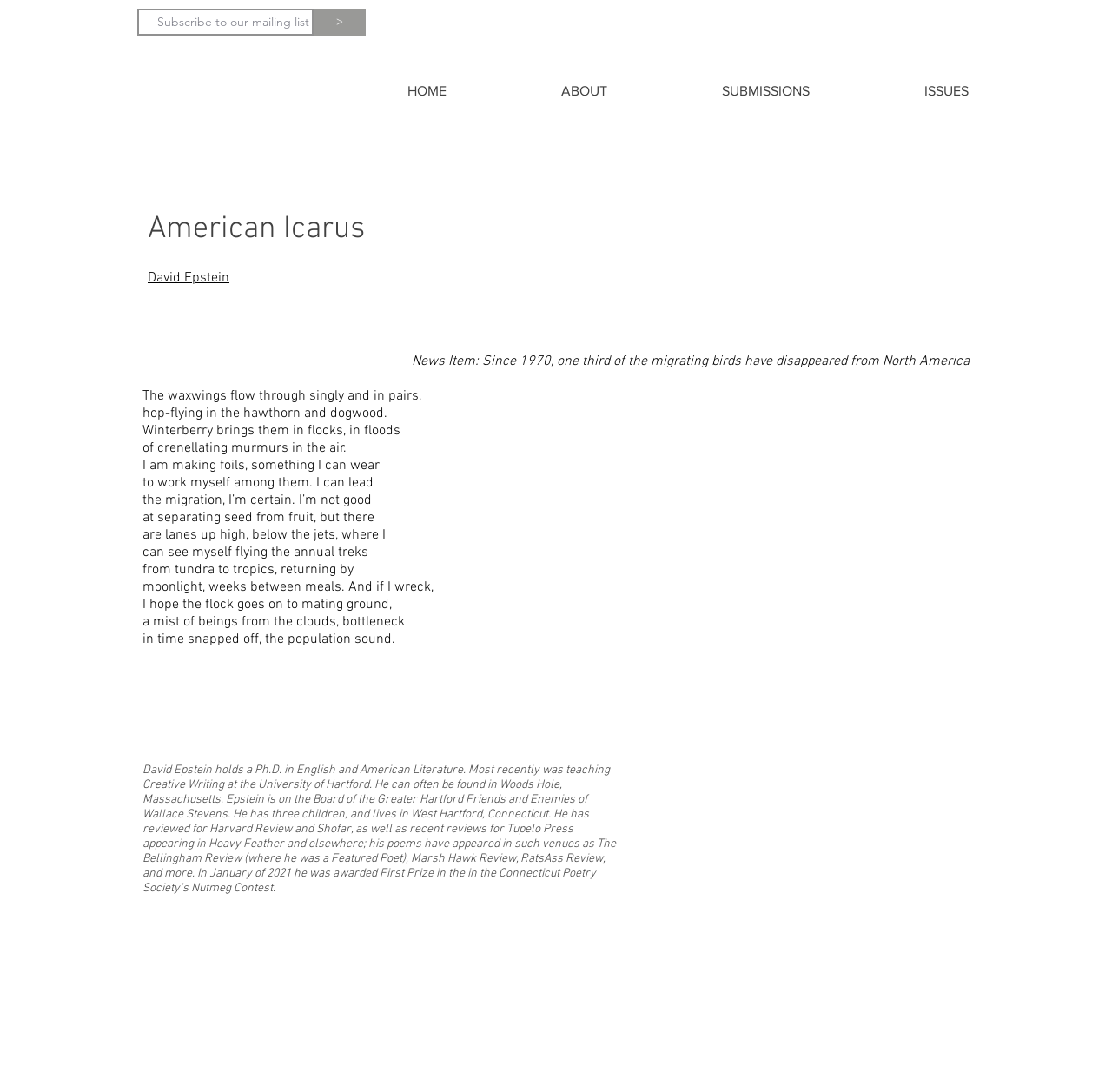What is the author's name?
Please elaborate on the answer to the question with detailed information.

I found the author's name by looking at the link 'David Epstein' which is a child element of the navigation 'Site'. This link is located at [0.133, 0.247, 0.206, 0.263] and has a sibling element 'American Icarus' which is a heading.